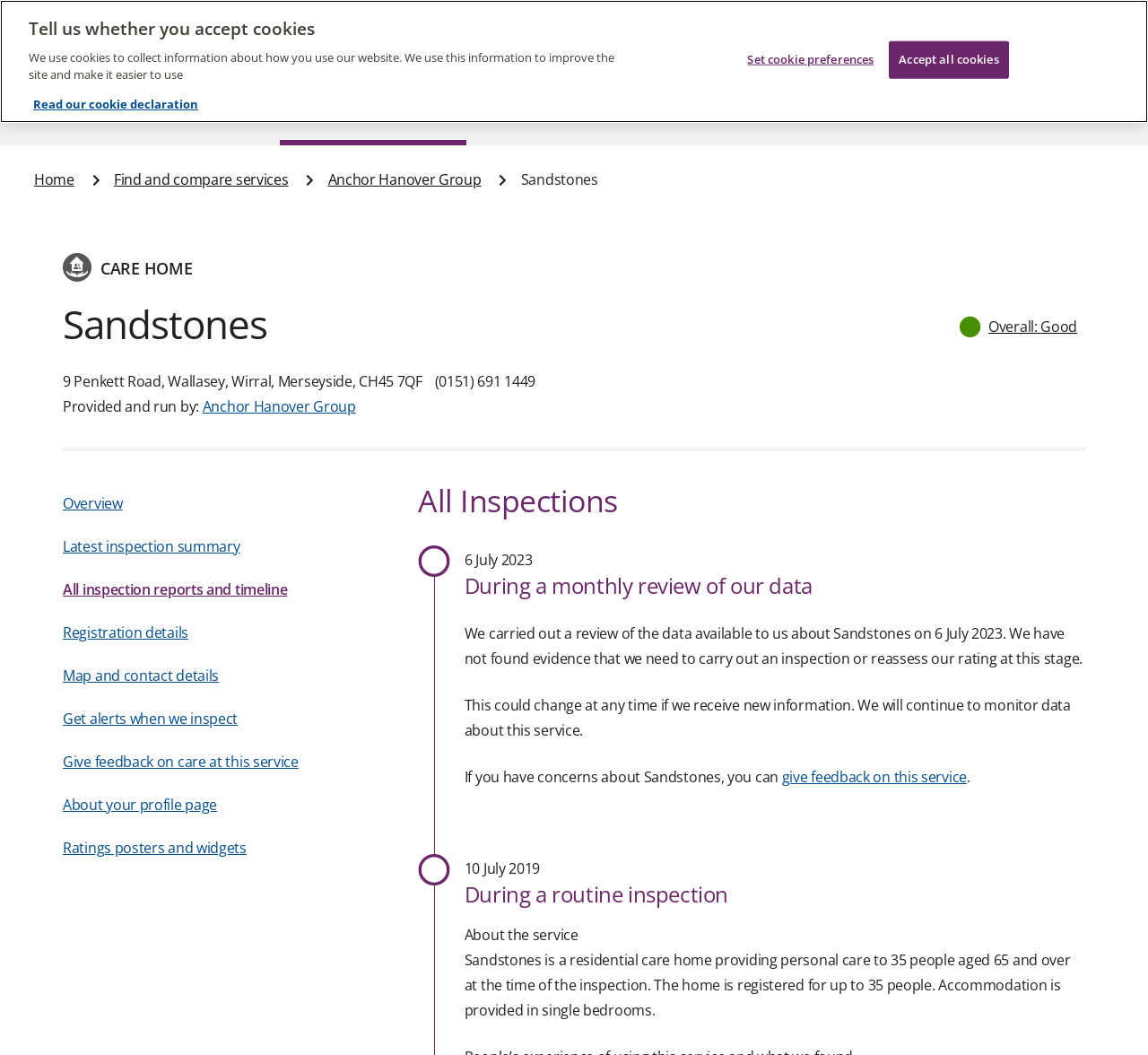Create an elaborate caption that covers all aspects of the webpage.

The webpage is about Sandstones, a care home, and its inspections by the Care Quality Commission. At the top, there is a logo of the Care Quality Commission, accompanied by a link to its website. Below this, there are several links to different sections of the website, including "Feedback on care", "Provider portal", and a search bar to search the CQC website.

On the left side, there is a navigation menu with links to various pages, including "Home", "About us", "Find and compare services", "News", "Publications", "Guidance and regulation", and "Contact us". Below this menu, there is a link to the care home's profile page, "Sandstones", and an image of a care home.

The main content of the page is divided into two sections. The first section provides an overview of the care home, including its address, phone number, and provider information. There is also a button to read more about the inspection ratings.

The second section is titled "All Inspections" and provides a list of inspection reports and summaries. Each report includes the date of the inspection, a brief description of the inspection, and a link to read more. The reports are organized in reverse chronological order, with the most recent inspection at the top.

At the bottom of the page, there is a cookie banner that informs users about the use of cookies on the website and provides options to set cookie preferences or accept all cookies.